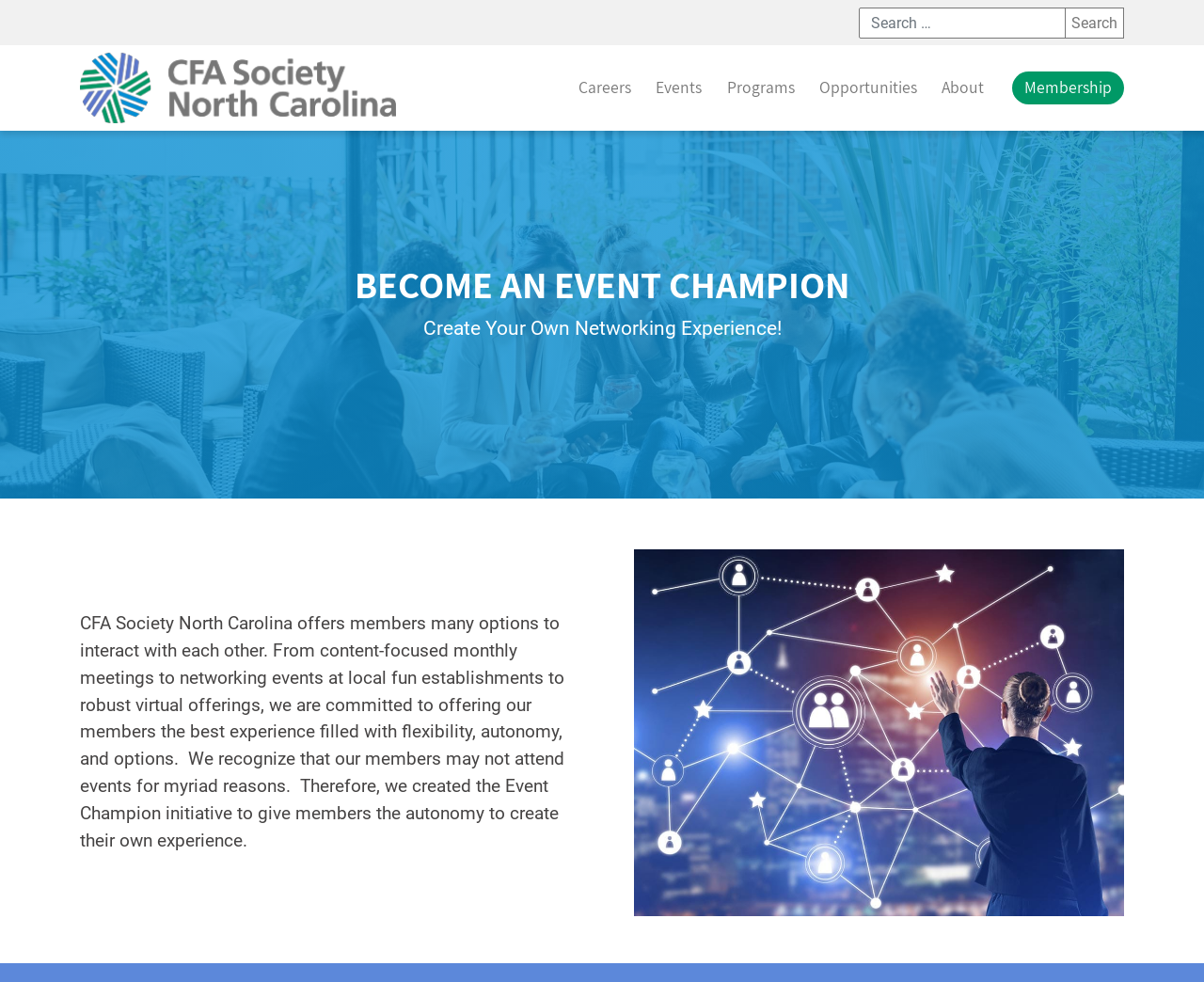Ascertain the bounding box coordinates for the UI element detailed here: "name="s" placeholder="Search …"". The coordinates should be provided as [left, top, right, bottom] with each value being a float between 0 and 1.

[0.713, 0.008, 0.885, 0.039]